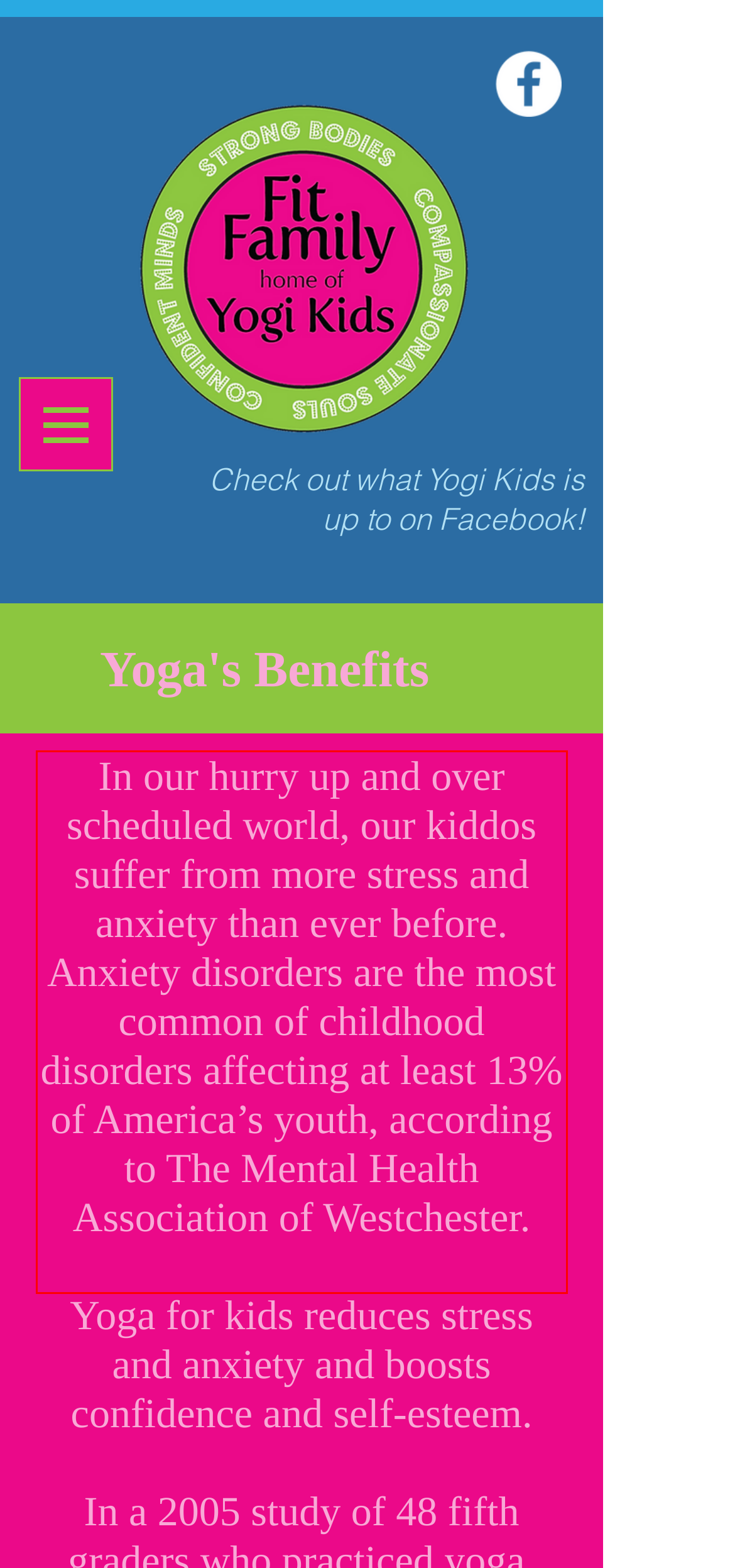Look at the screenshot of the webpage, locate the red rectangle bounding box, and generate the text content that it contains.

In our hurry up and over scheduled world, our kiddos suffer from more stress and anxiety than ever before. Anxiety disorders are the most common of childhood disorders affecting at least 13% of America’s youth, according to The Mental Health Association of Westchester.